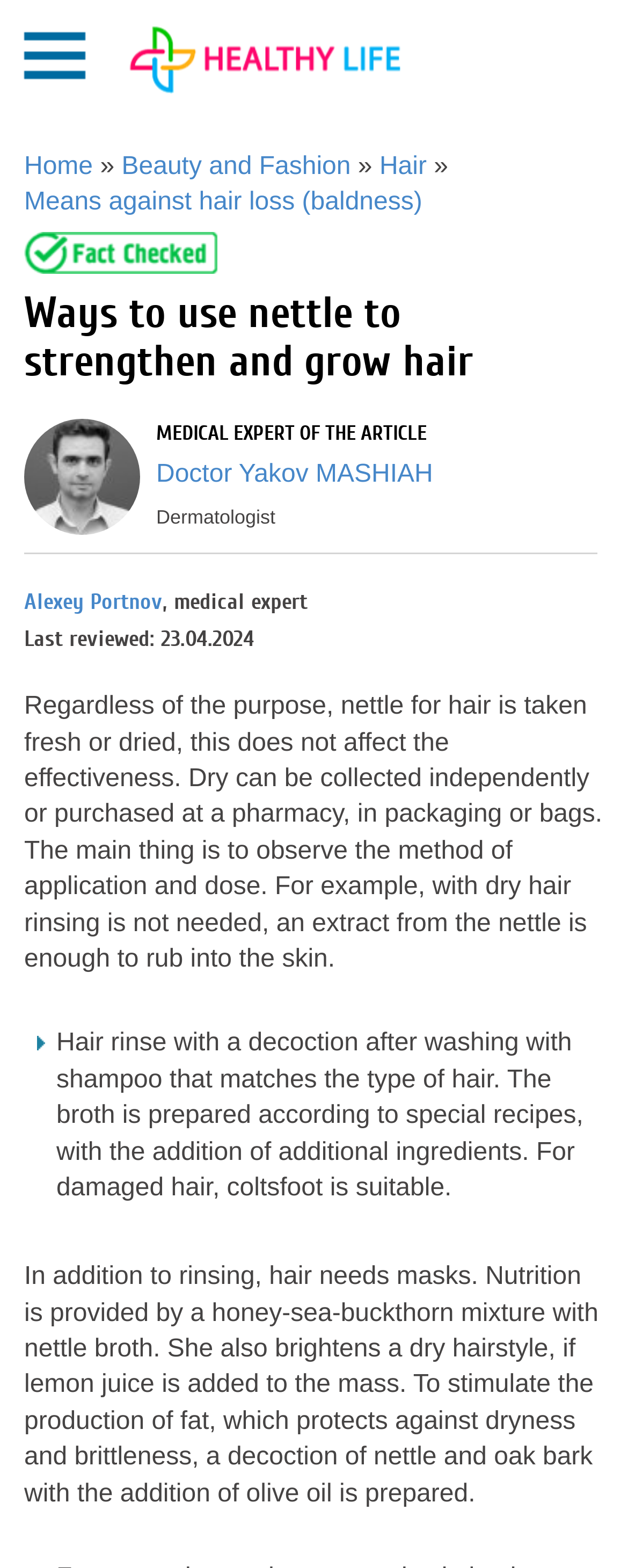Identify the bounding box coordinates for the UI element described as follows: Means against hair loss (baldness). Use the format (top-left x, top-left y, bottom-right x, bottom-right y) and ensure all values are floating point numbers between 0 and 1.

[0.038, 0.12, 0.672, 0.138]